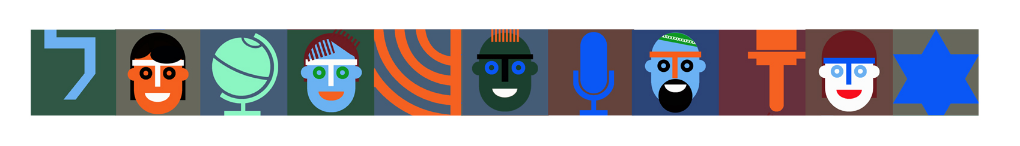What does the globe symbolize?
We need a detailed and exhaustive answer to the question. Please elaborate.

The globe icon in the sequence likely represents exploration or global themes, which is a part of the vibrant community depicted in the image.